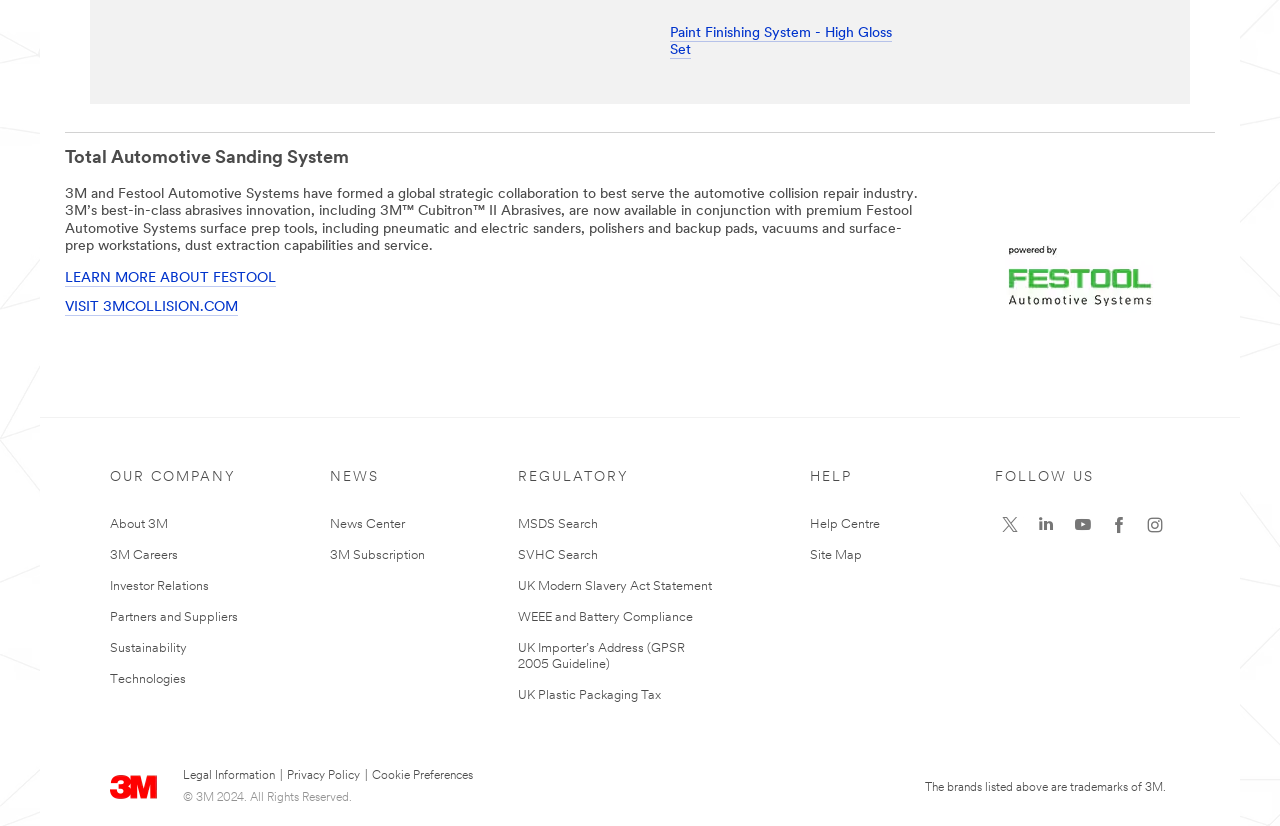Identify the bounding box coordinates of the element that should be clicked to fulfill this task: "Search for MSDS". The coordinates should be provided as four float numbers between 0 and 1, i.e., [left, top, right, bottom].

[0.404, 0.627, 0.467, 0.642]